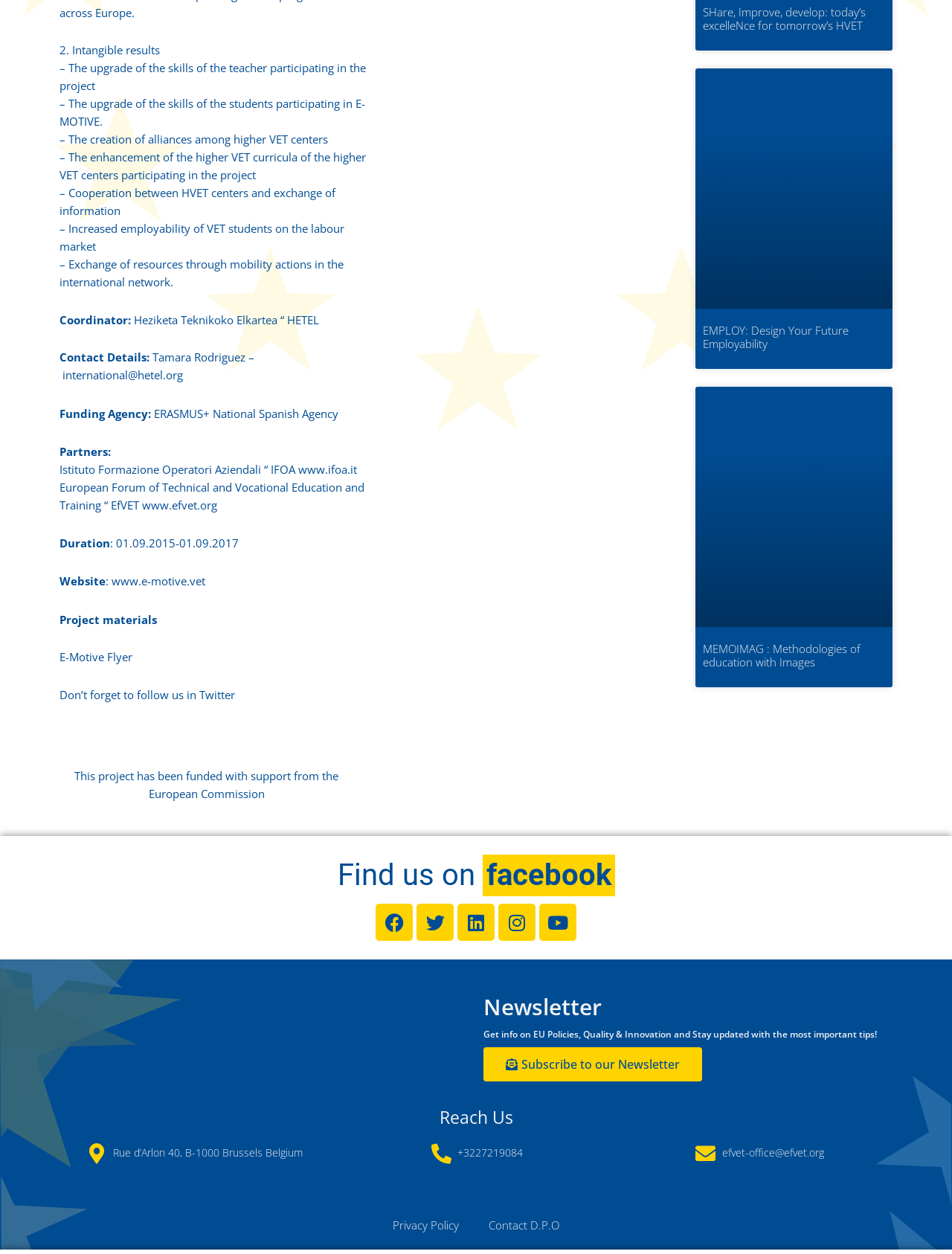What is the duration of the project?
From the details in the image, provide a complete and detailed answer to the question.

I found the answer by looking at the section 'Duration' which is located below the separator with orientation: horizontal at y-coordinate 0.425. The text next to it is ': 01.09.2015-01.09.2017'.